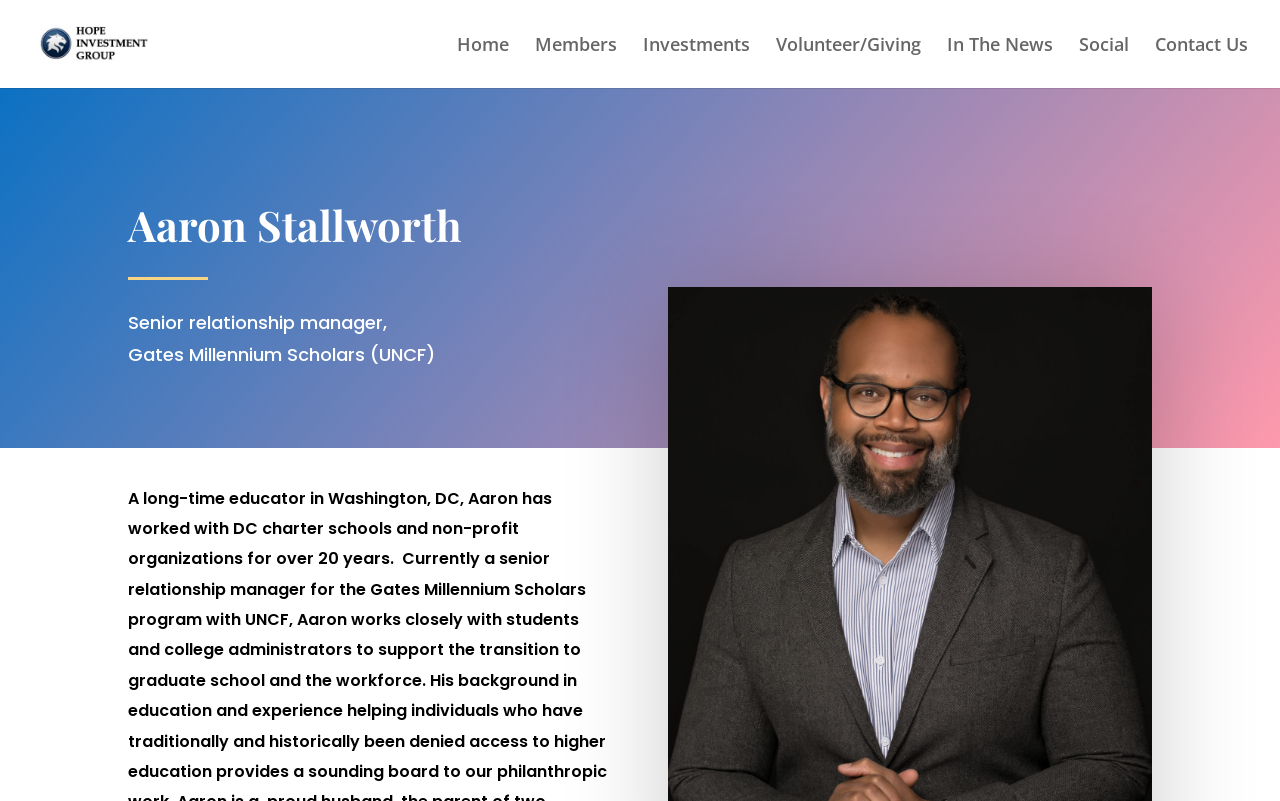Give a succinct answer to this question in a single word or phrase: 
What is the name of the person on this webpage?

Aaron Stallworth